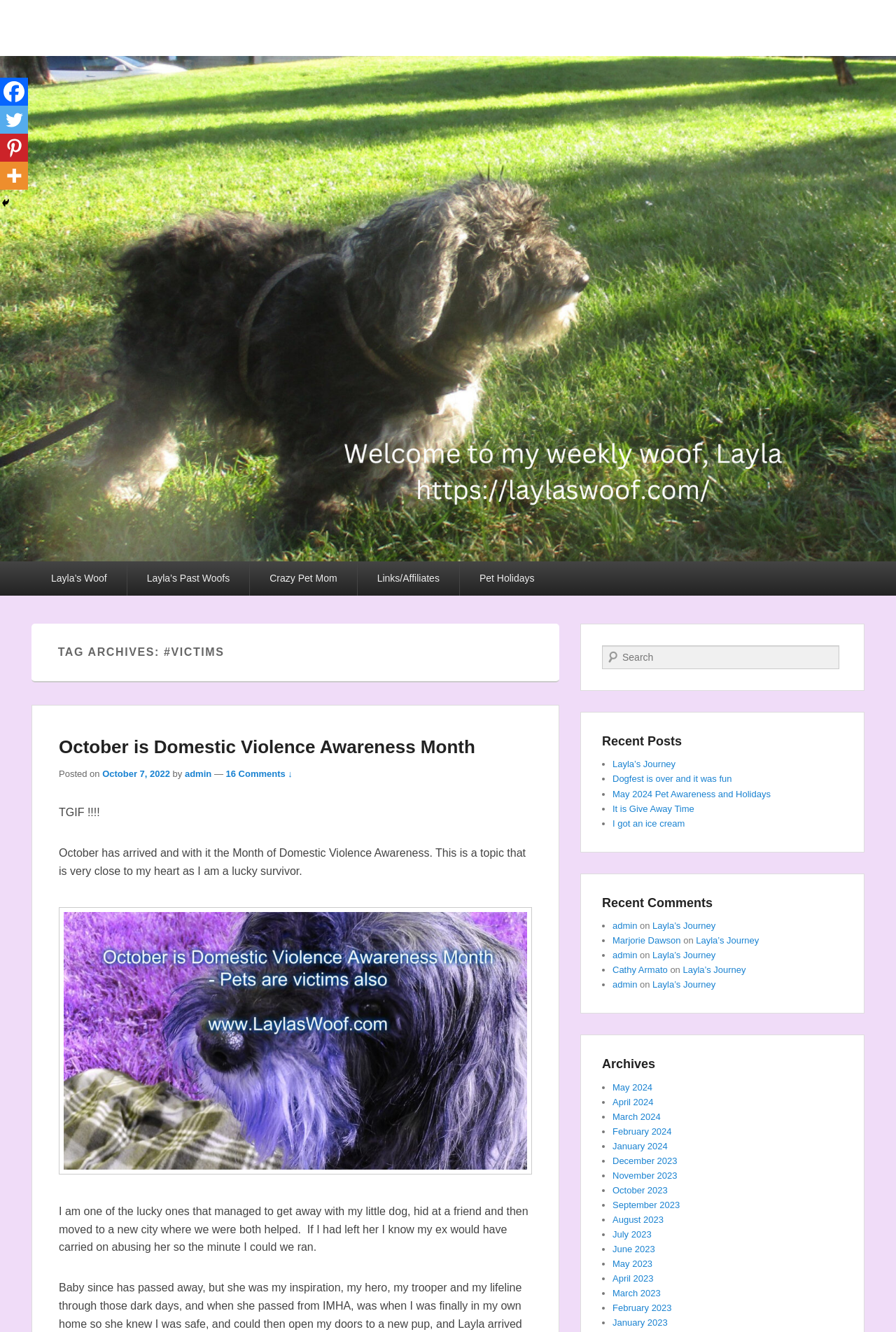Please identify the bounding box coordinates of the clickable area that will fulfill the following instruction: "Search for something". The coordinates should be in the format of four float numbers between 0 and 1, i.e., [left, top, right, bottom].

[0.672, 0.485, 0.937, 0.502]